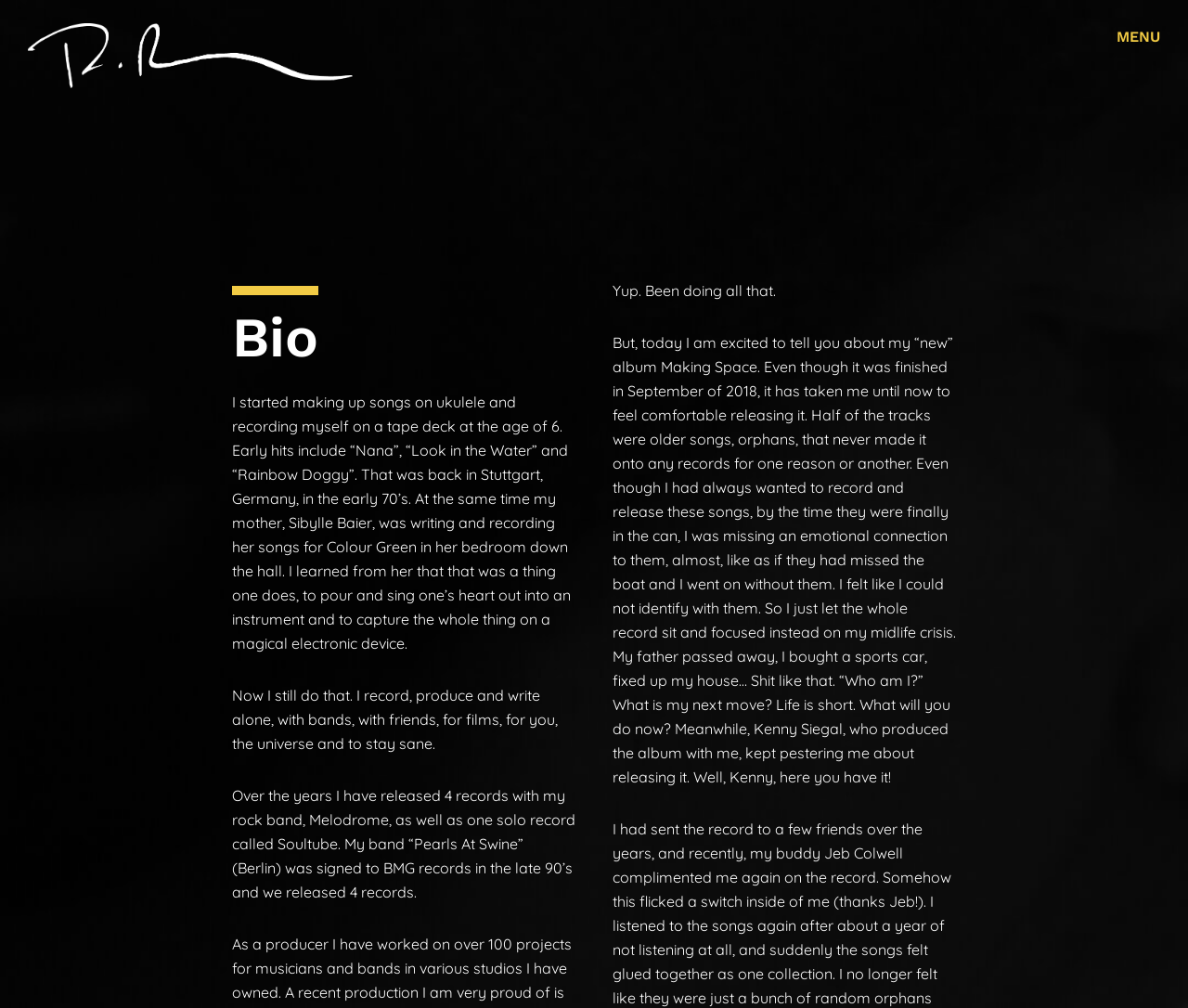What is the name of Robby Baier's new album?
Provide an in-depth answer to the question, covering all aspects.

I found the answer in the StaticText element that says 'I am excited to tell you about my “new” album Making Space.' which provides the information about the name of Robby Baier's new album.